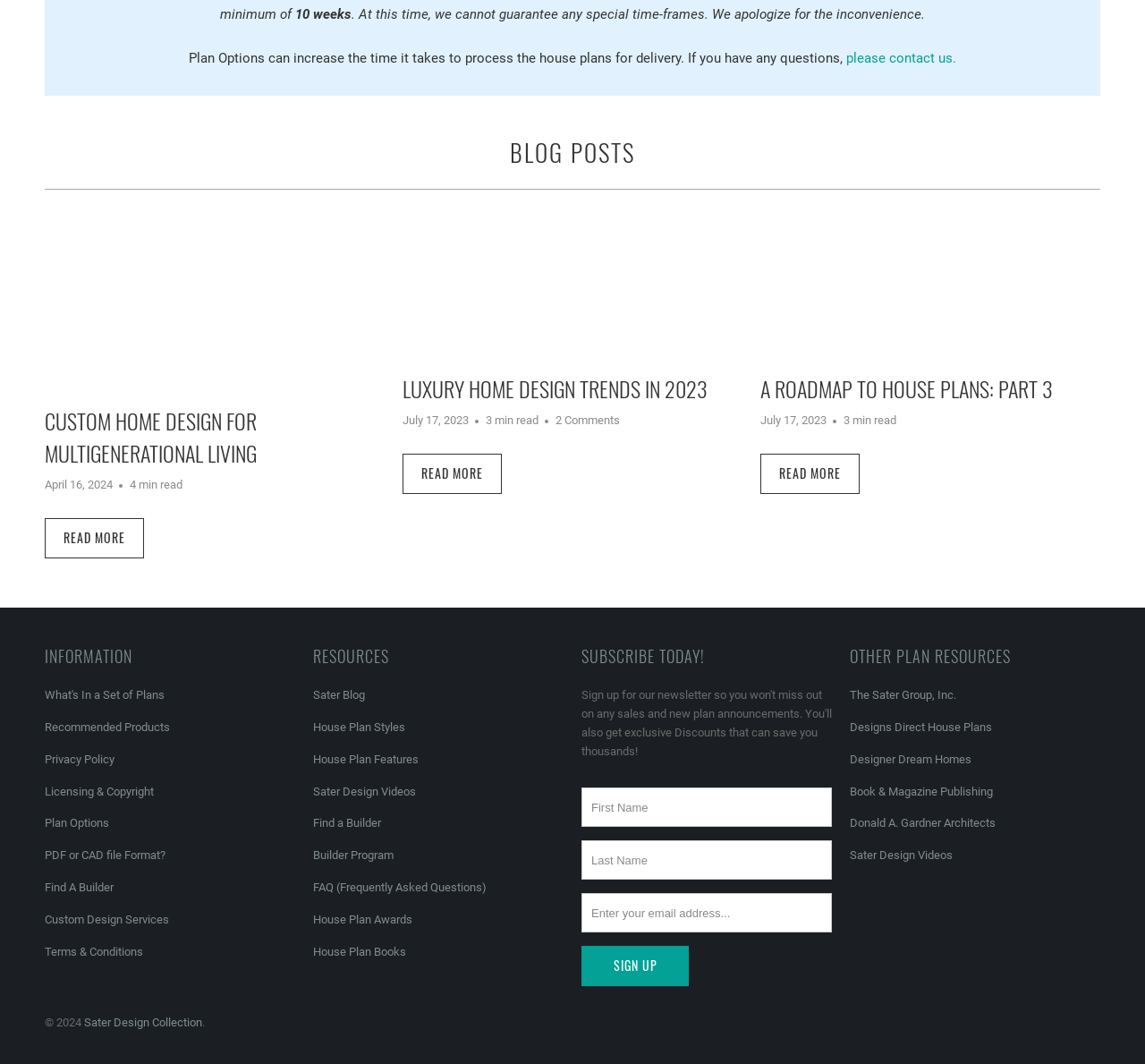Determine the bounding box coordinates for the HTML element described here: "The Hedgehog Poetry Press".

None